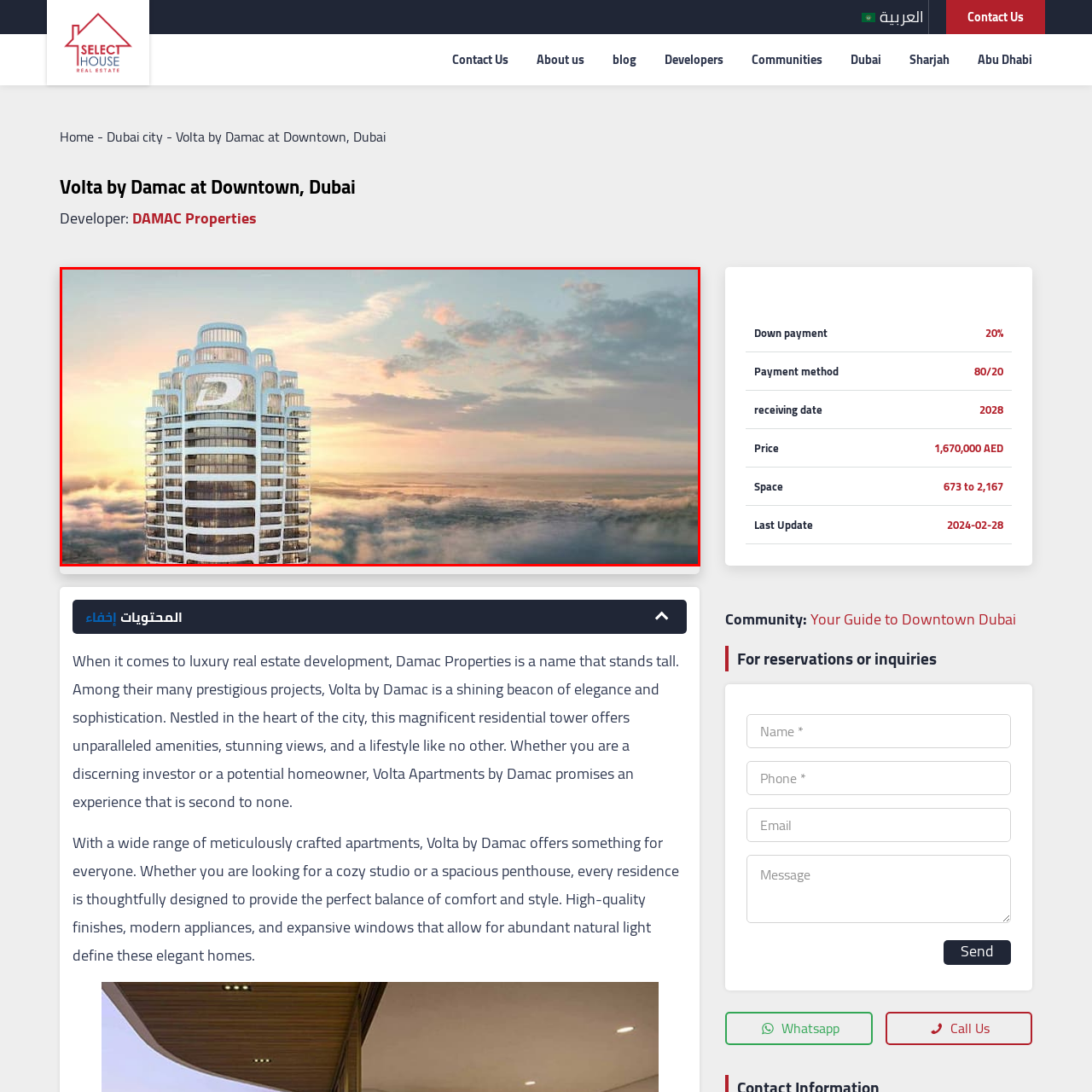Identify the content inside the red box and answer the question using a brief word or phrase: What is the significance of the logo on the facade of the tower?

Emphasizes its status in luxury real estate